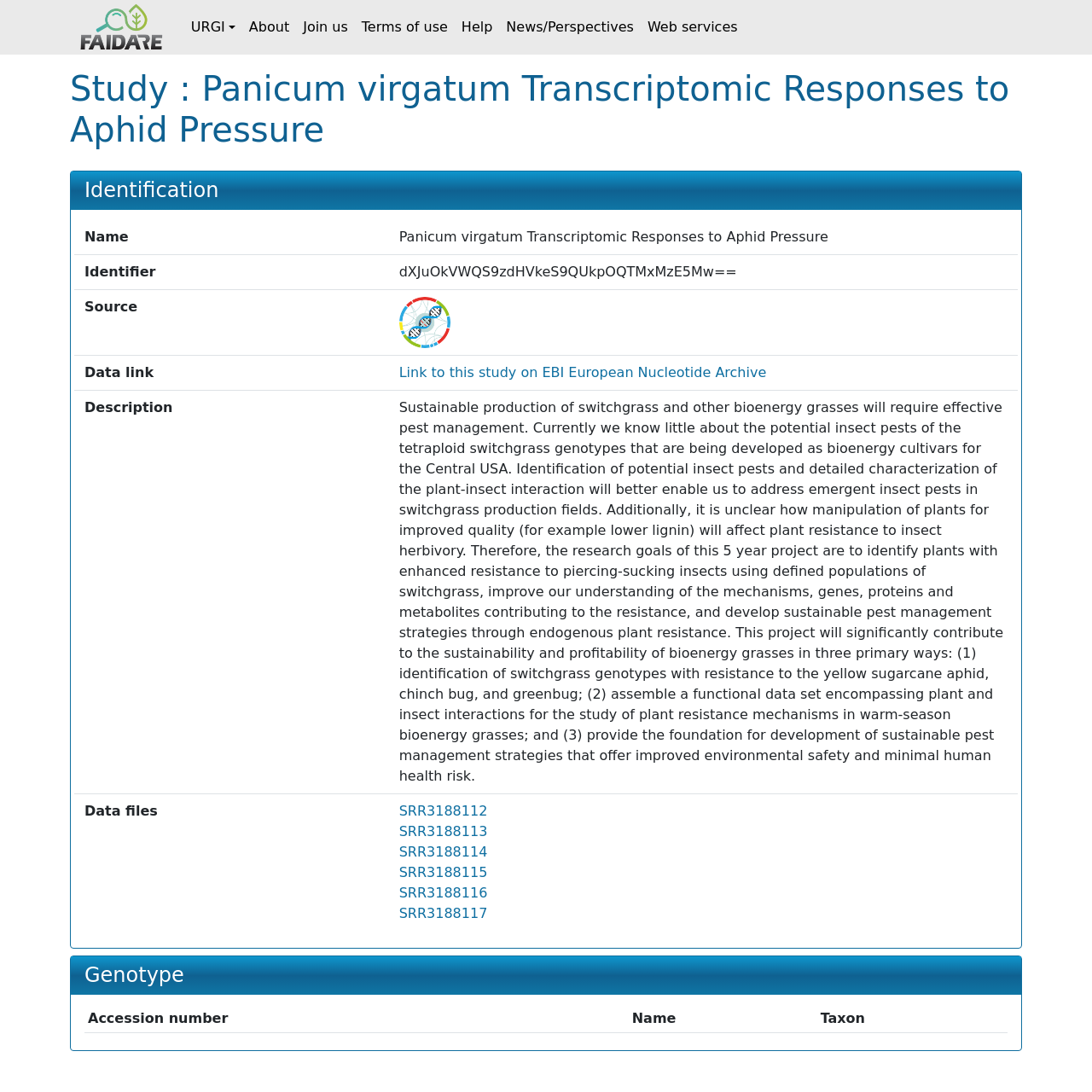Please find the bounding box coordinates in the format (top-left x, top-left y, bottom-right x, bottom-right y) for the given element description. Ensure the coordinates are floating point numbers between 0 and 1. Description: alt="EBI European Nucleotide Archive logo"

[0.365, 0.287, 0.412, 0.302]